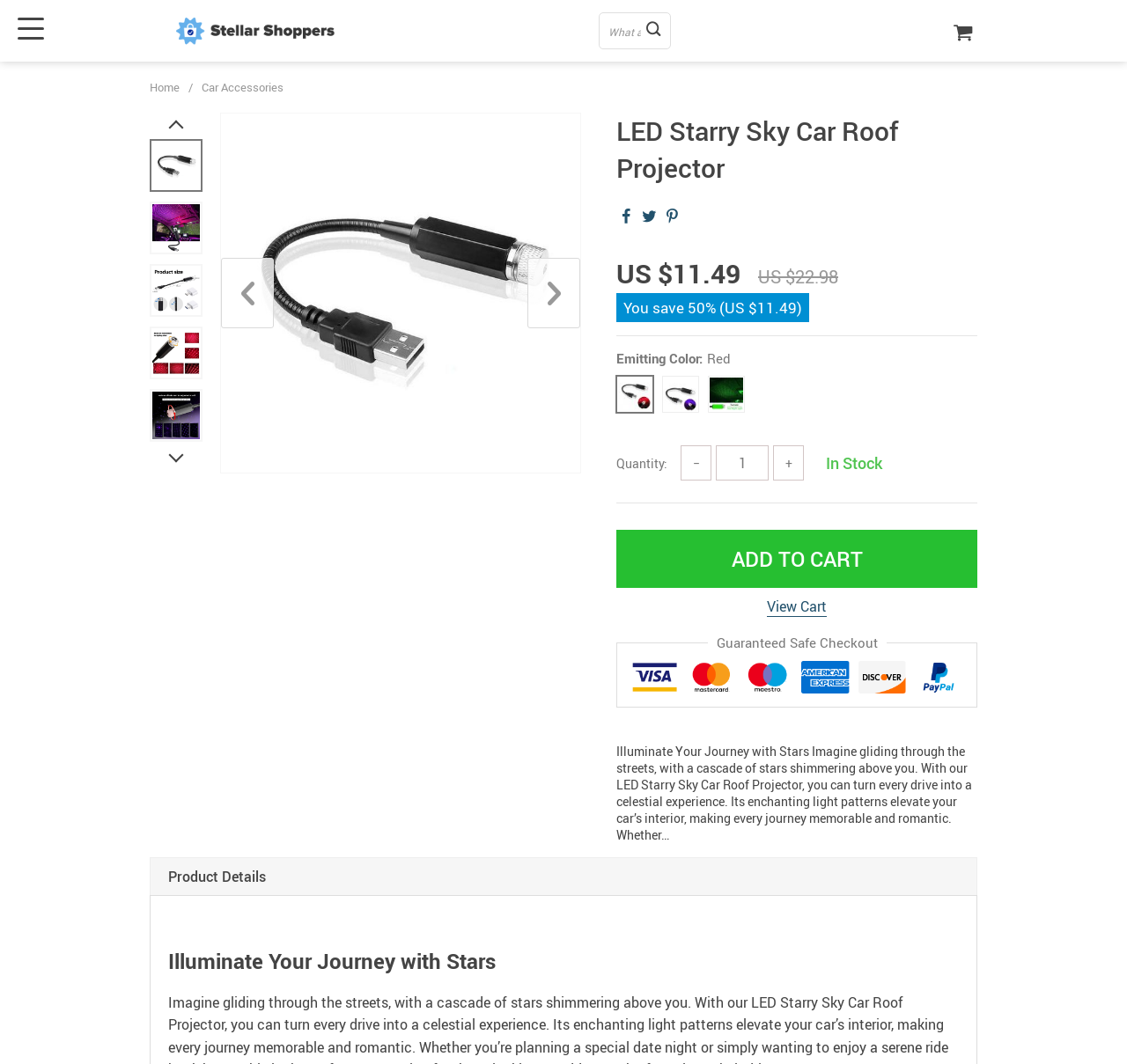Find the bounding box coordinates of the element to click in order to complete the given instruction: "Add to cart."

[0.547, 0.498, 0.867, 0.553]